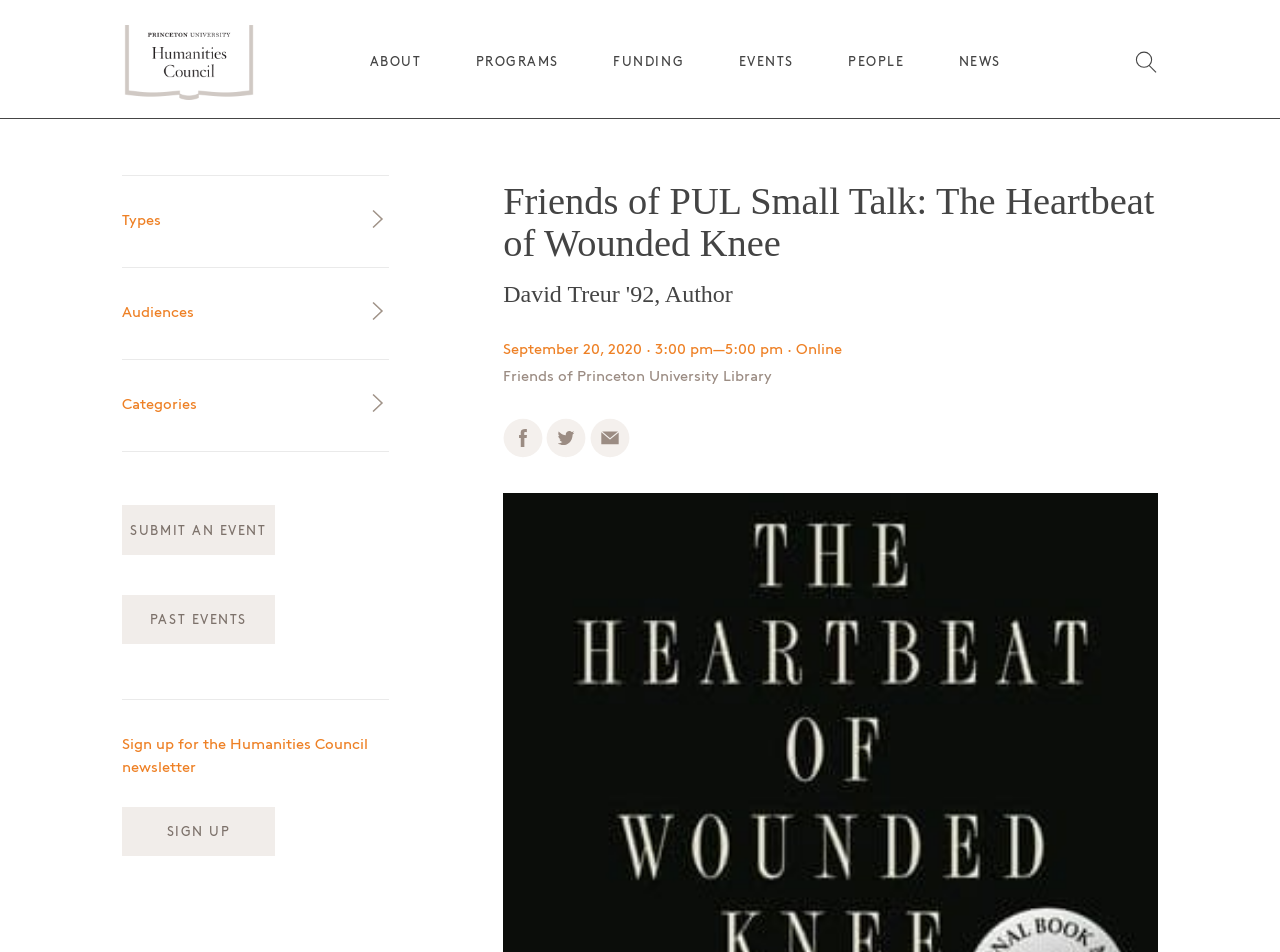Locate the bounding box coordinates of the region to be clicked to comply with the following instruction: "Search for something". The coordinates must be four float numbers between 0 and 1, in the form [left, top, right, bottom].

[0.886, 0.067, 0.905, 0.081]